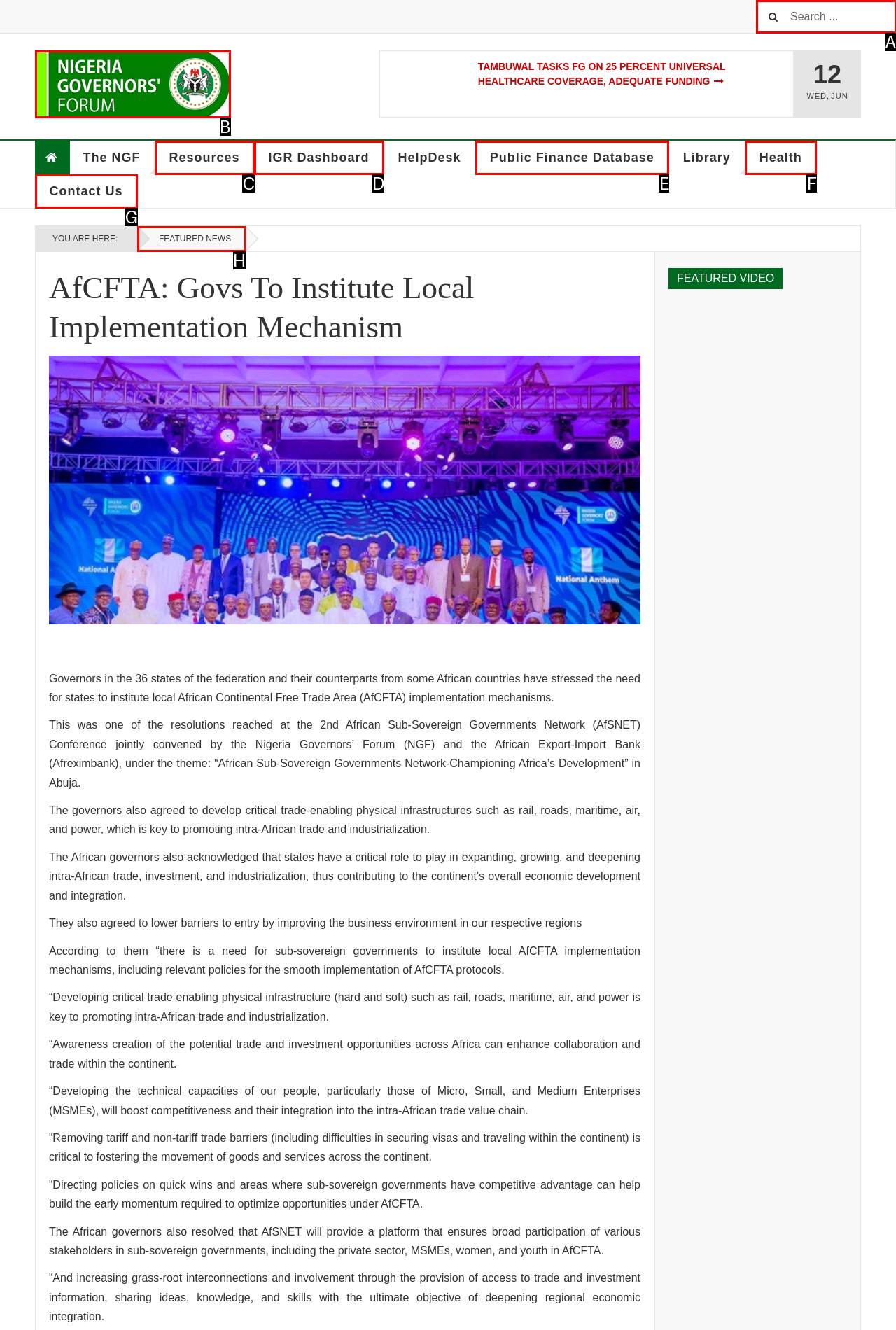Select the letter of the HTML element that best fits the description: Public Finance Database
Answer with the corresponding letter from the provided choices.

E